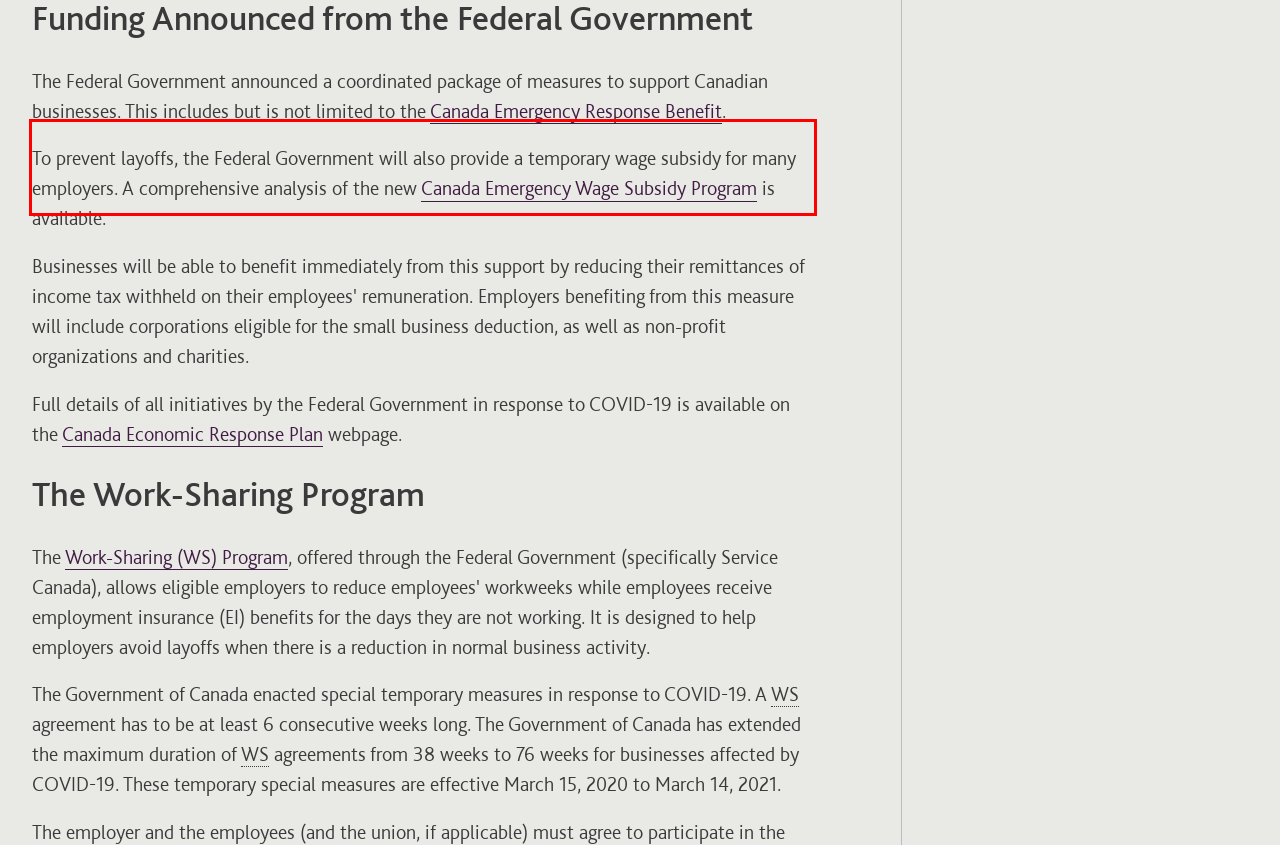Observe the screenshot of the webpage, locate the red bounding box, and extract the text content within it.

To prevent layoffs, the Federal Government will also provide a temporary wage subsidy for many employers. A comprehensive analysis of the new Canada Emergency Wage Subsidy Program is available.